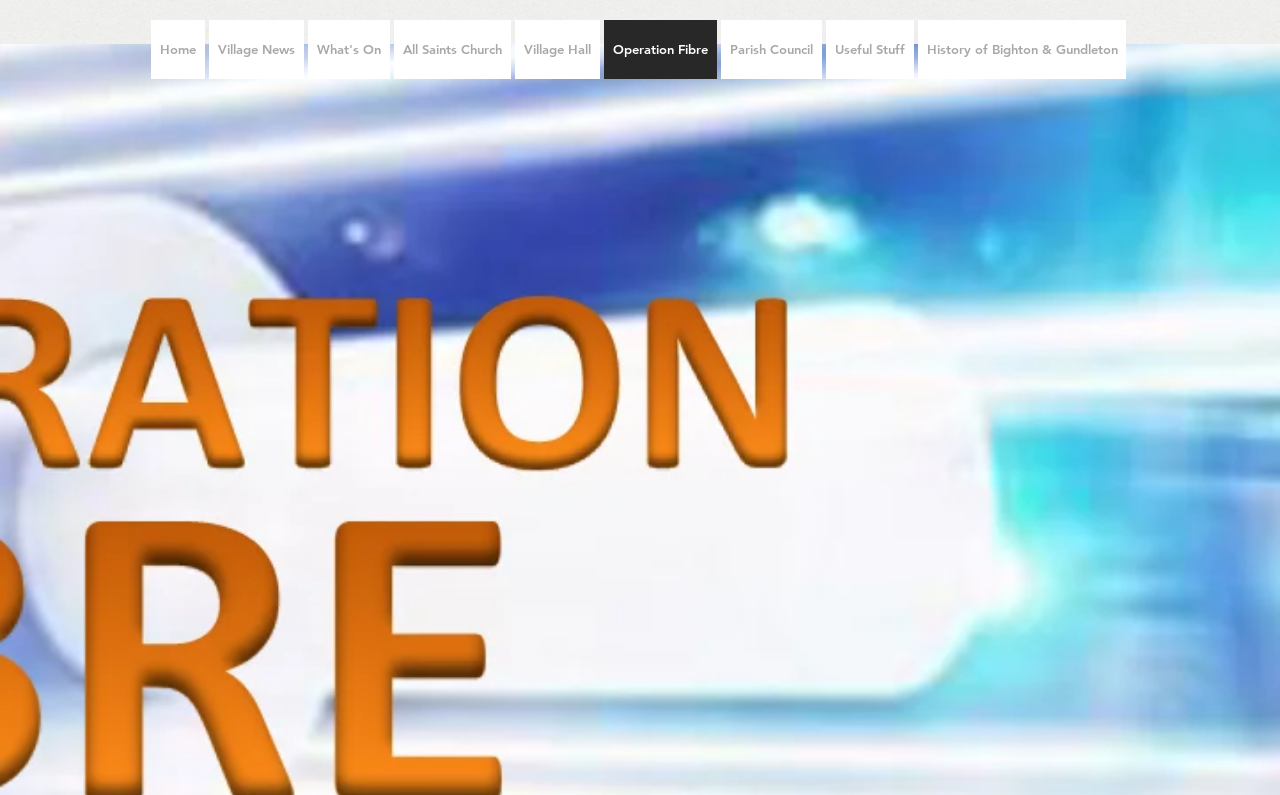Please locate the bounding box coordinates of the element that needs to be clicked to achieve the following instruction: "visit all saints church". The coordinates should be four float numbers between 0 and 1, i.e., [left, top, right, bottom].

[0.308, 0.025, 0.399, 0.099]